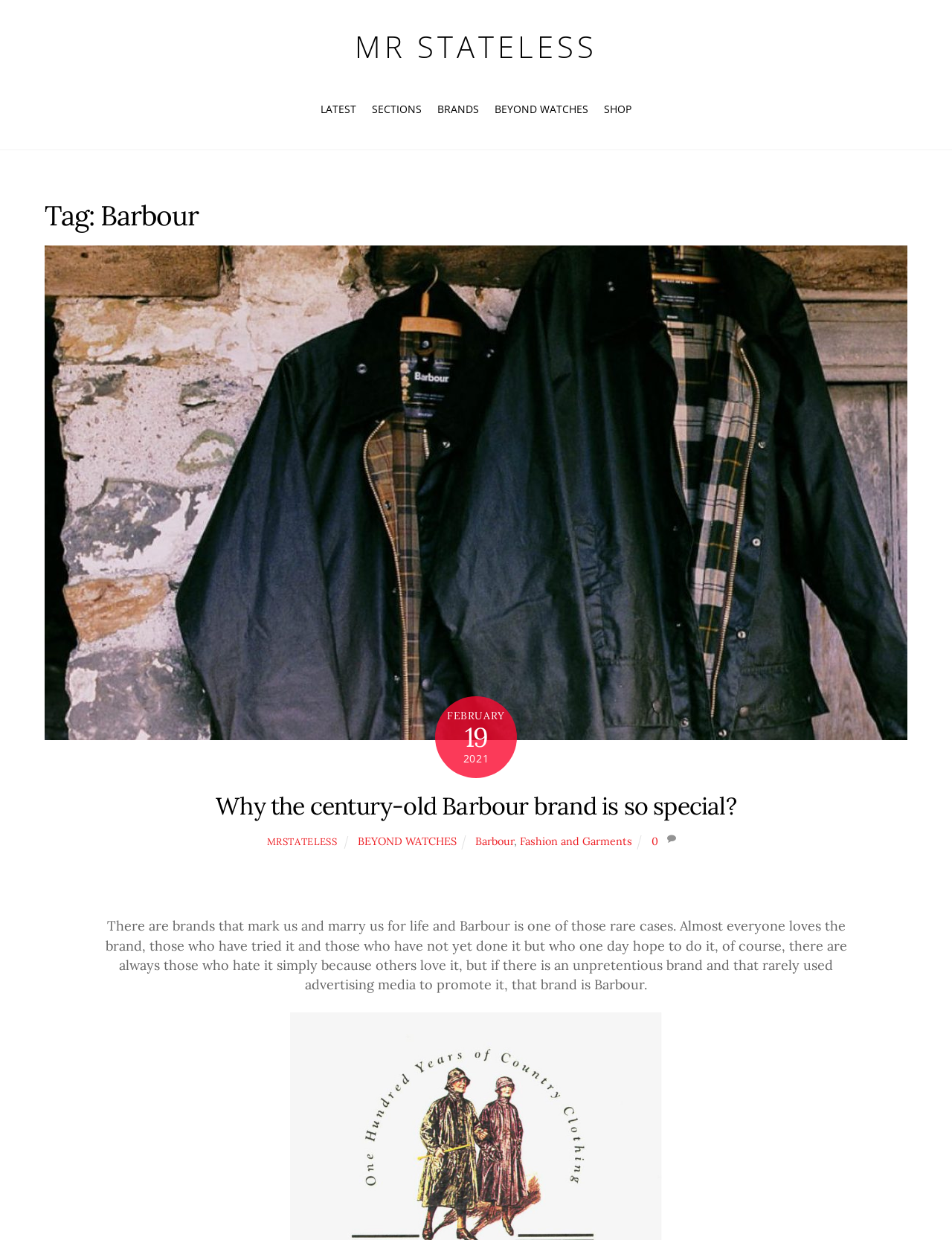Provide a thorough and detailed response to the question by examining the image: 
What is the brand being discussed?

The webpage is discussing the brand Barbour, which is evident from the heading 'Tag: Barbour' and the presence of links and images related to the brand.